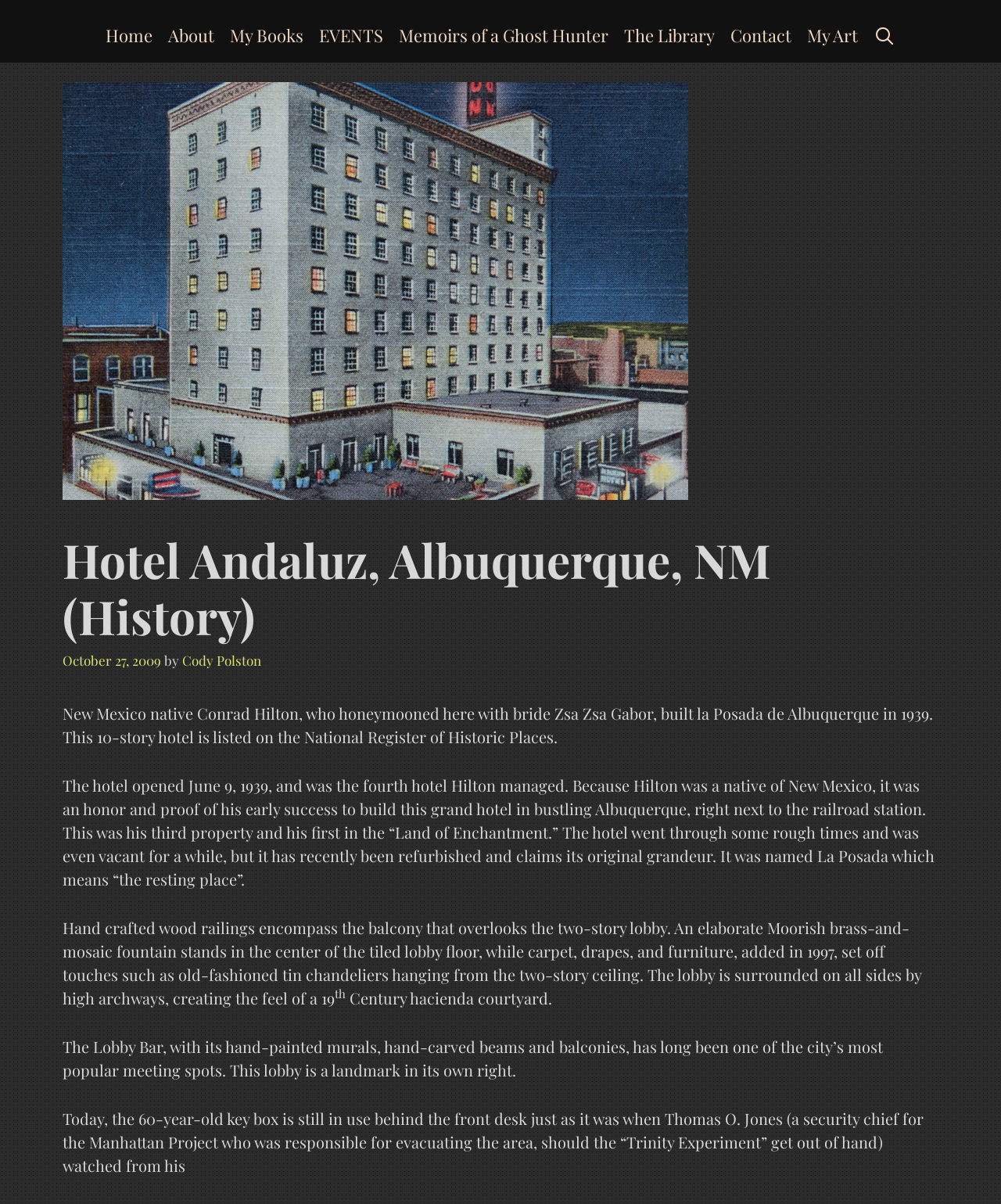Generate a comprehensive description of the webpage content.

This webpage is about the history of Hotel Andaluz in Albuquerque, New Mexico. At the top, there is a navigation menu with 9 links, including "Home", "About", "My Books", and "Contact", among others. Below the menu, there is a header section with a title "Hotel Andaluz, Albuquerque, NM (History)" and a link to a specific date, "October 27, 2009", along with the author's name, "Cody Polston".

The main content of the webpage is a descriptive text about the hotel's history, divided into four paragraphs. The first paragraph introduces Conrad Hilton, the founder of the hotel, and its construction in 1939. The second paragraph describes the hotel's opening and its significance to Hilton as a native of New Mexico. The third paragraph details the hotel's architecture and design, including its wood railings, Moorish fountain, and tin chandeliers. The fourth paragraph highlights the Lobby Bar as a popular meeting spot and a landmark in its own right.

Throughout the webpage, there are no images, but the text is well-organized and easy to follow. The navigation menu is located at the top, and the main content is divided into clear sections, making it easy to read and understand.